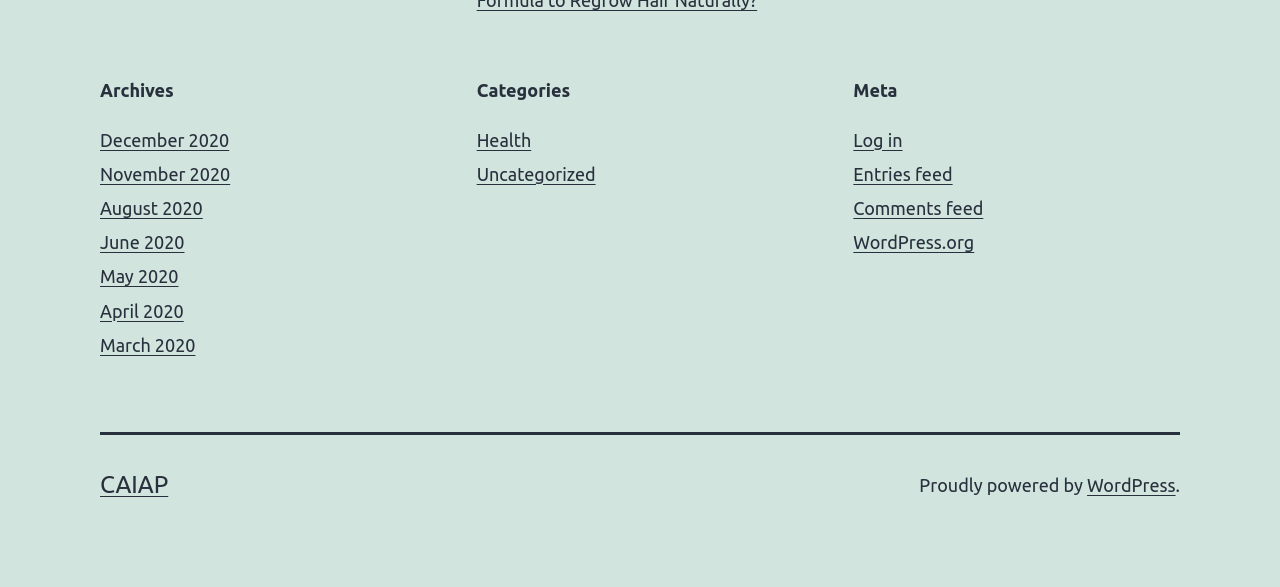What is the last category listed?
Answer the question with a thorough and detailed explanation.

I looked at the categories listed on the webpage, which are 'Archives', 'Categories', and 'Meta'. The last one listed is 'Meta'.